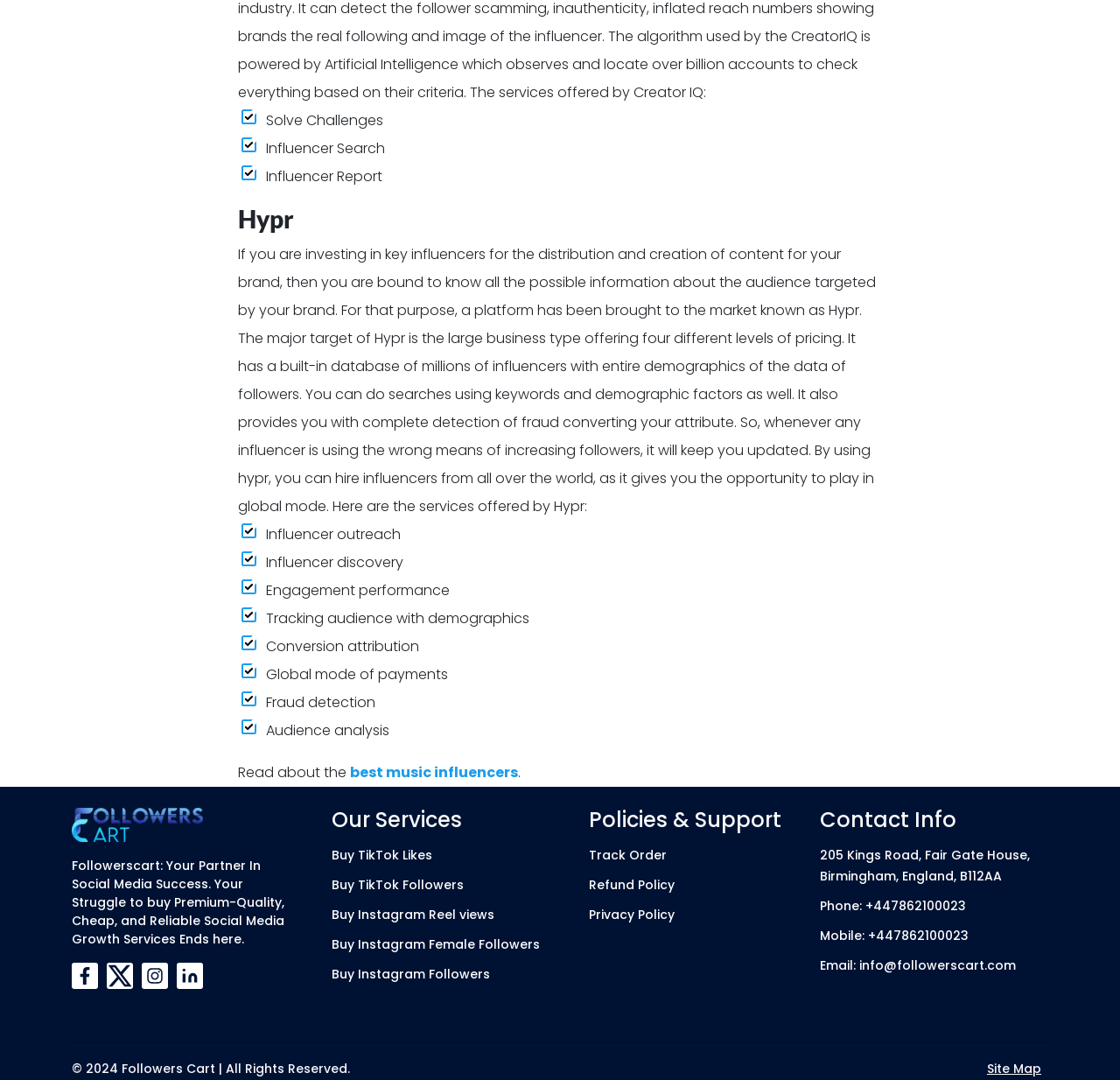Locate the bounding box for the described UI element: "best music influencers". Ensure the coordinates are four float numbers between 0 and 1, formatted as [left, top, right, bottom].

[0.312, 0.706, 0.462, 0.727]